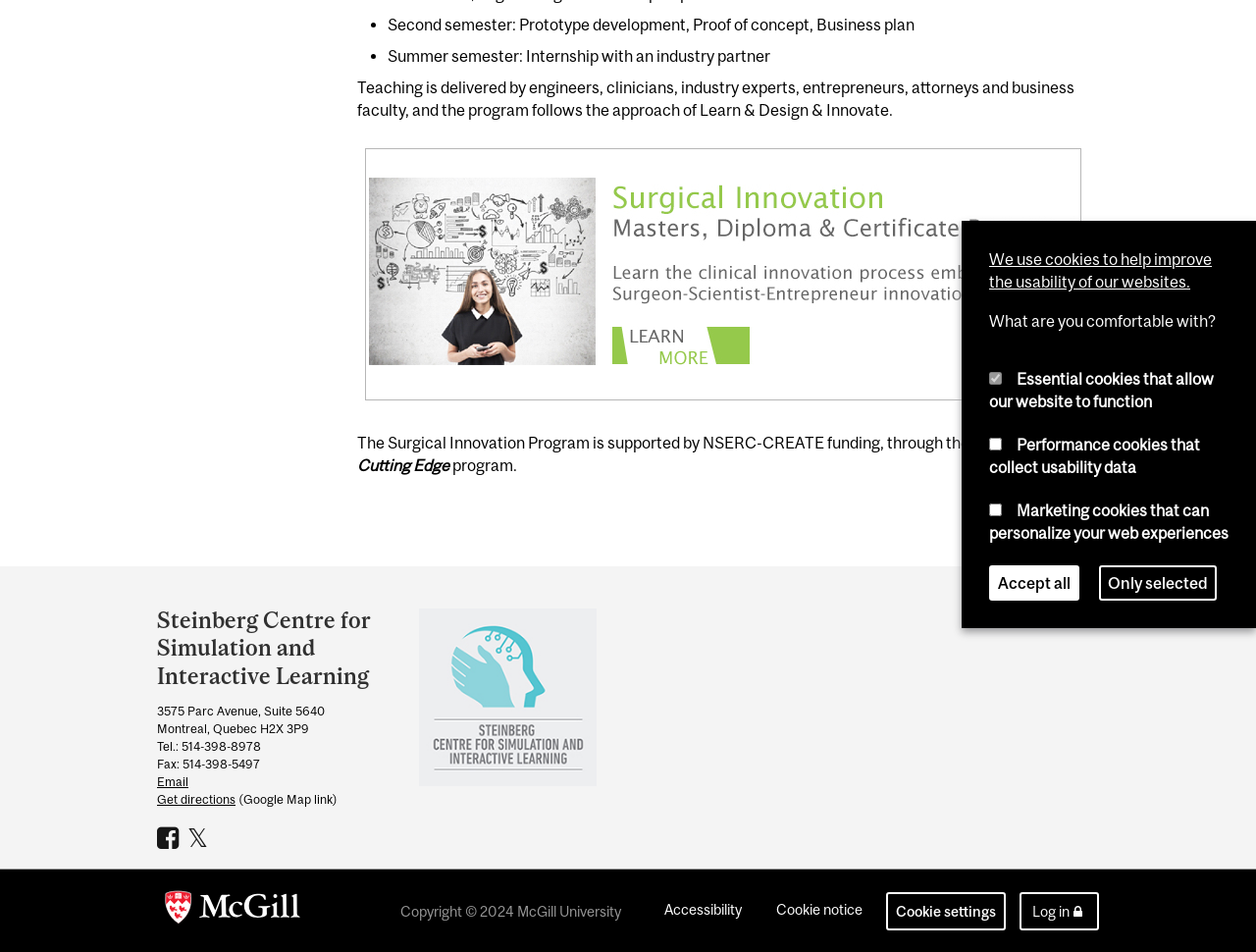Locate the bounding box of the UI element described by: "Cookie settings" in the given webpage screenshot.

[0.705, 0.937, 0.801, 0.977]